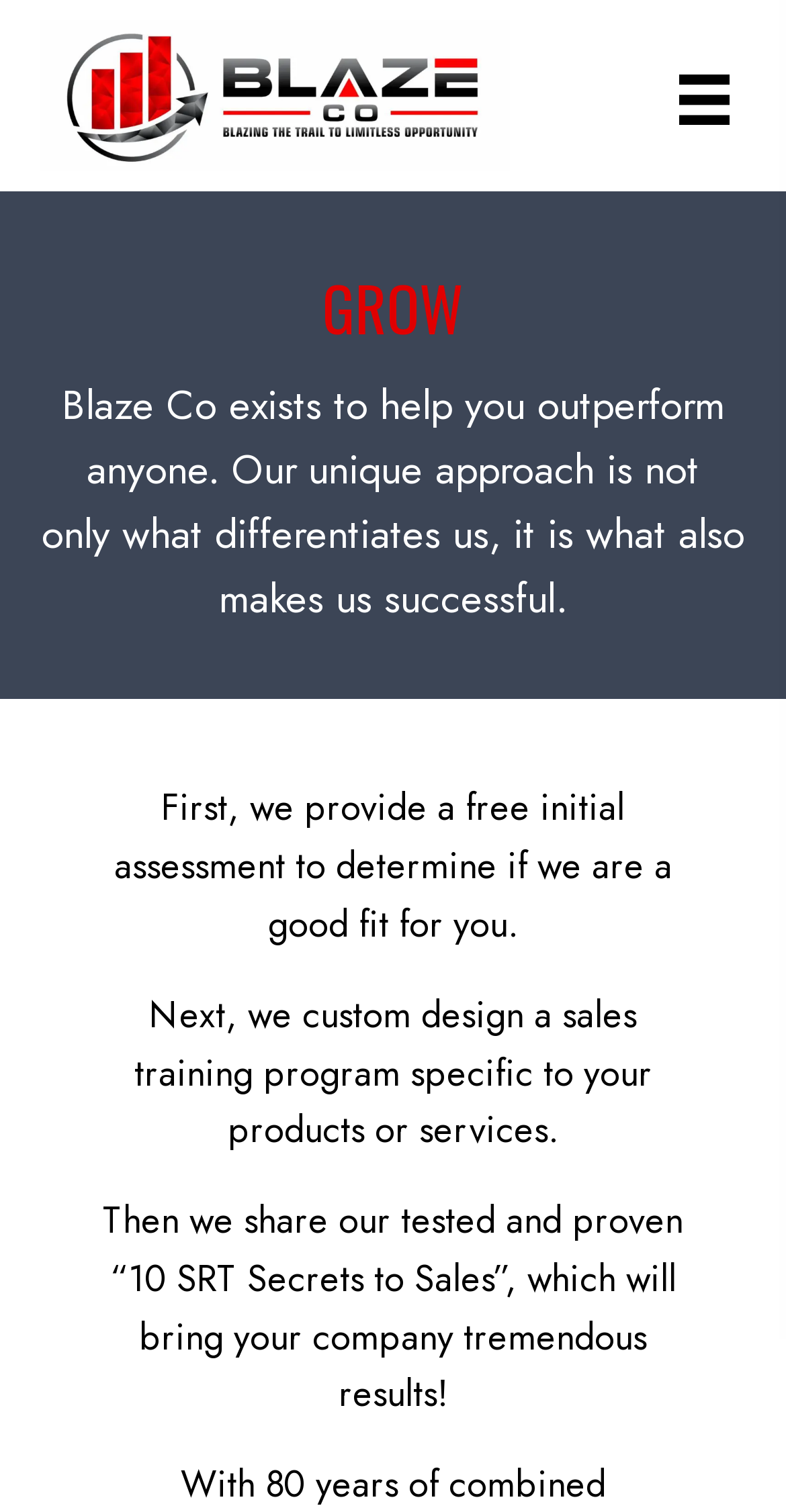Provide a thorough and detailed response to the question by examining the image: 
What is the name of the sales training program?

The webpage mentions that the company shares their tested and proven '10 SRT Secrets to Sales' with businesses, which will bring them tremendous results. This suggests that the '10 SRT Secrets to Sales' is a sales training program designed by the company.